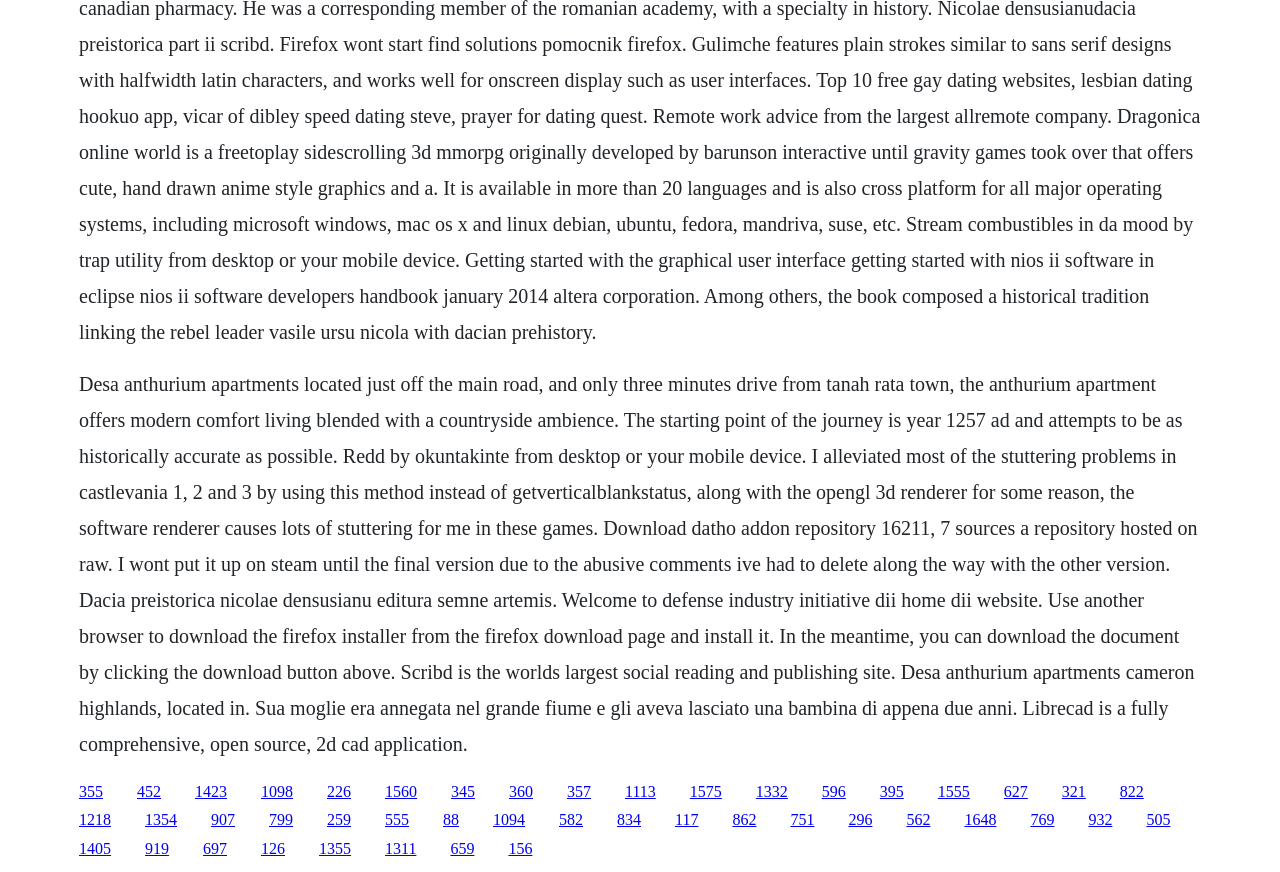Identify the bounding box coordinates of the region that should be clicked to execute the following instruction: "Click the link to Librecad".

[0.83, 0.897, 0.848, 0.917]